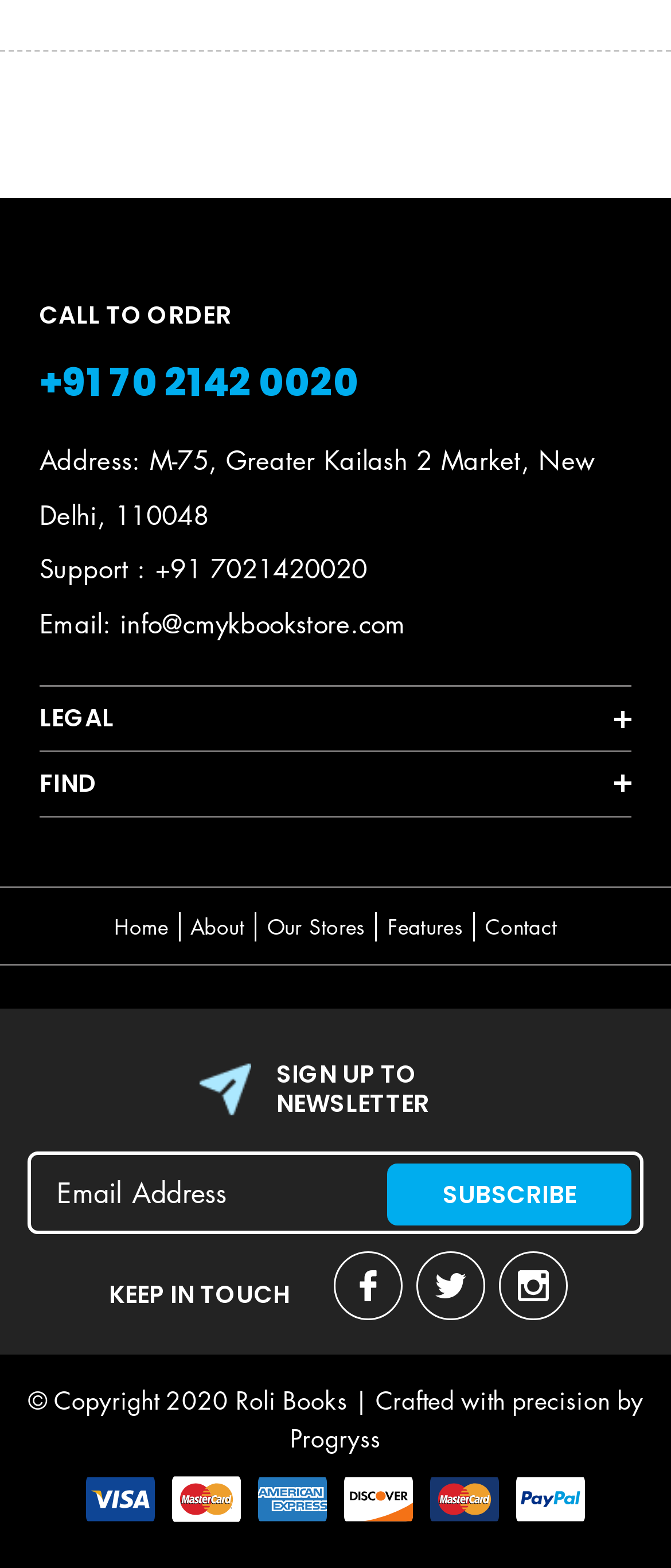What is the purpose of the textbox?
Please provide a detailed and thorough answer to the question.

The textbox is located under the 'SIGN UP TO NEWSLETTER' heading and is labeled as 'Email address', indicating that it is used to input an email address for newsletter subscription.